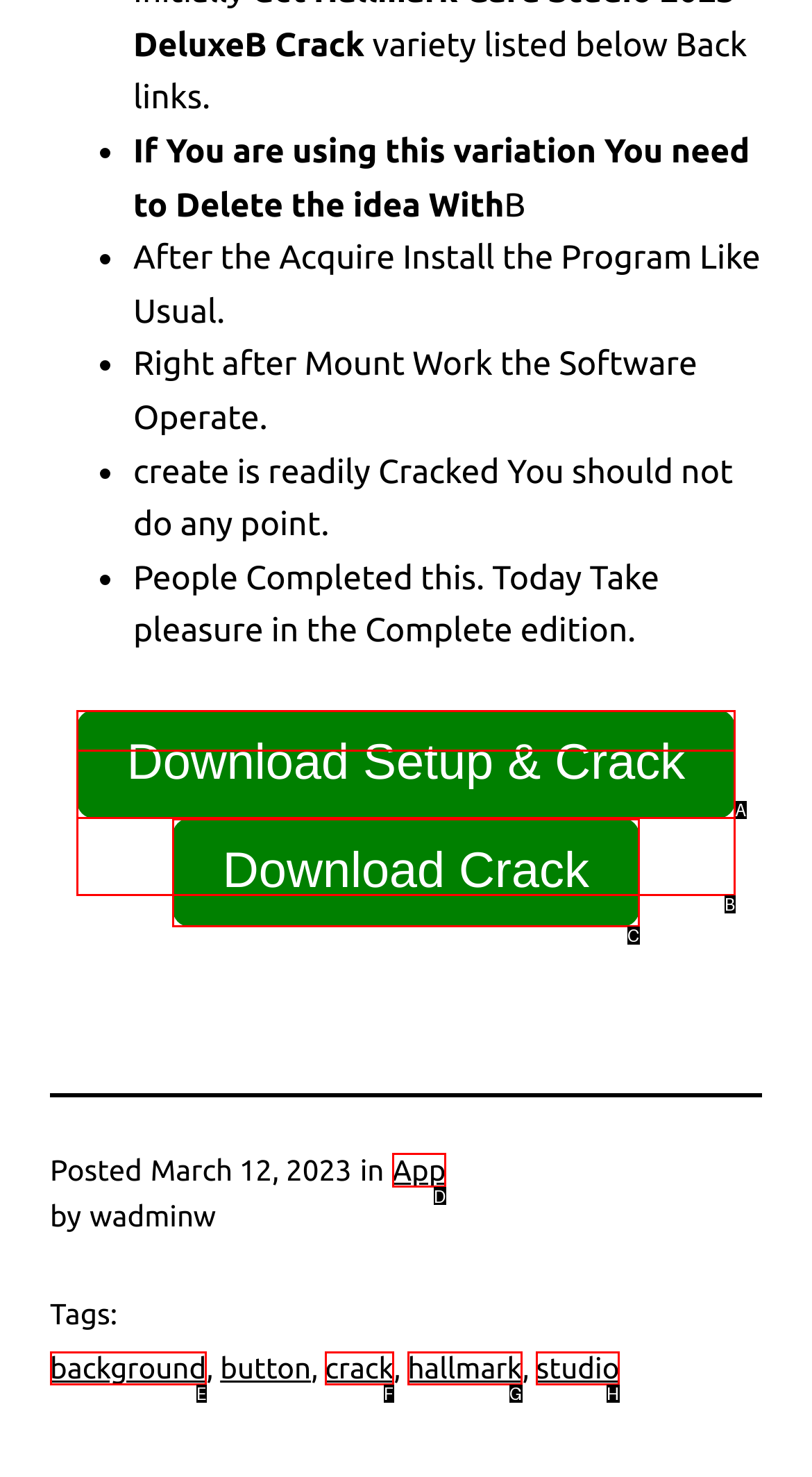Based on the choices marked in the screenshot, which letter represents the correct UI element to perform the task: View App?

D